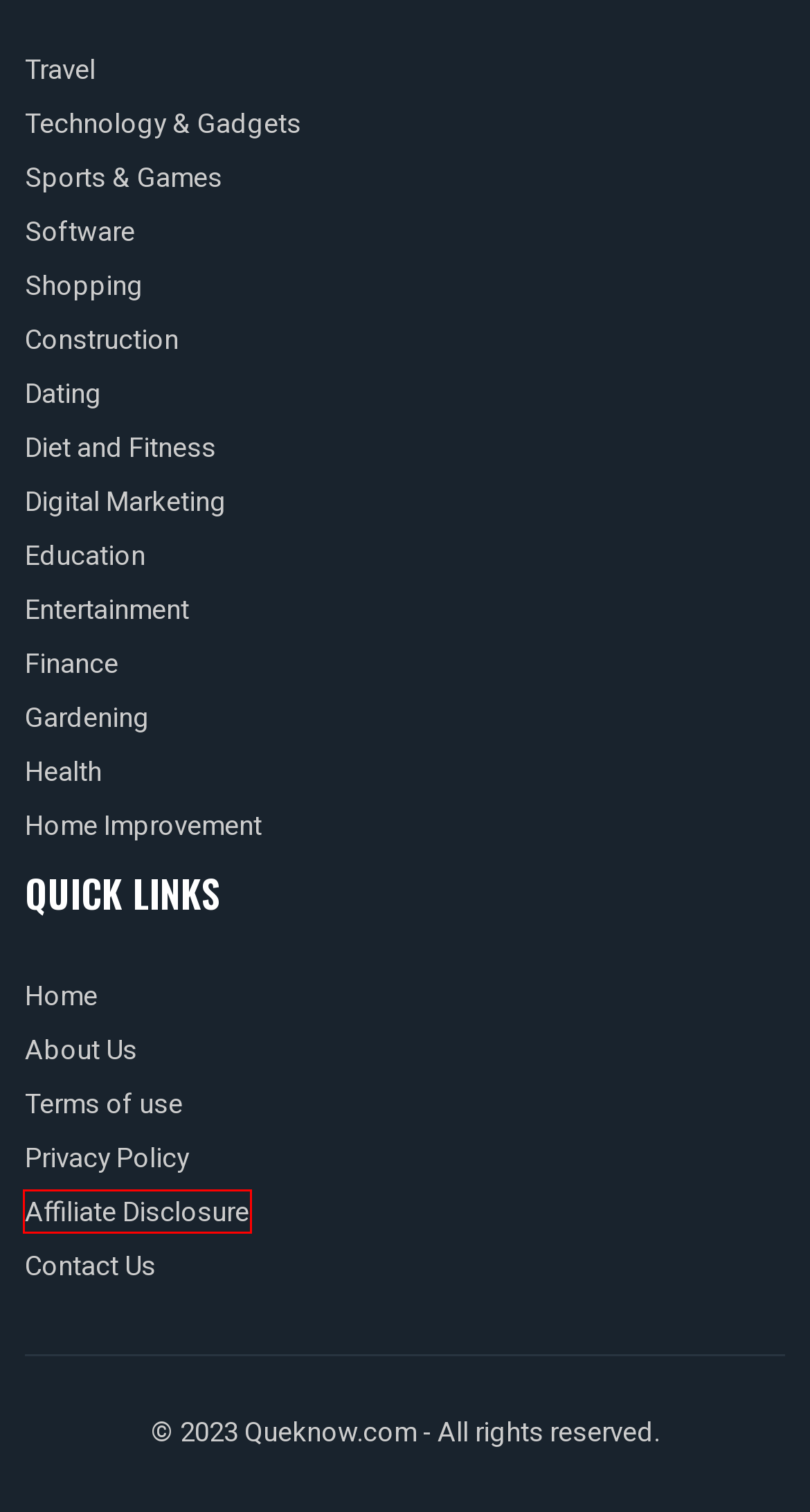You are provided with a screenshot of a webpage where a red rectangle bounding box surrounds an element. Choose the description that best matches the new webpage after clicking the element in the red bounding box. Here are the choices:
A. About Queknow - Your Source For Knowledge And Information
B. Contact Queknow - Reach Out For Inquiries Or Feedback
C. Affiliate Disclosure - Transparency In Our Recommendations
D. Celebrity Blogs - Queknow
E. Queknow Terms Of Use - Guidelines For Using Our Platform
F. Latest Entertainment Blogs And News - Queknow
G. How To Make Money From Blog - Quekow
H. Privacy Policy - Queknow

C